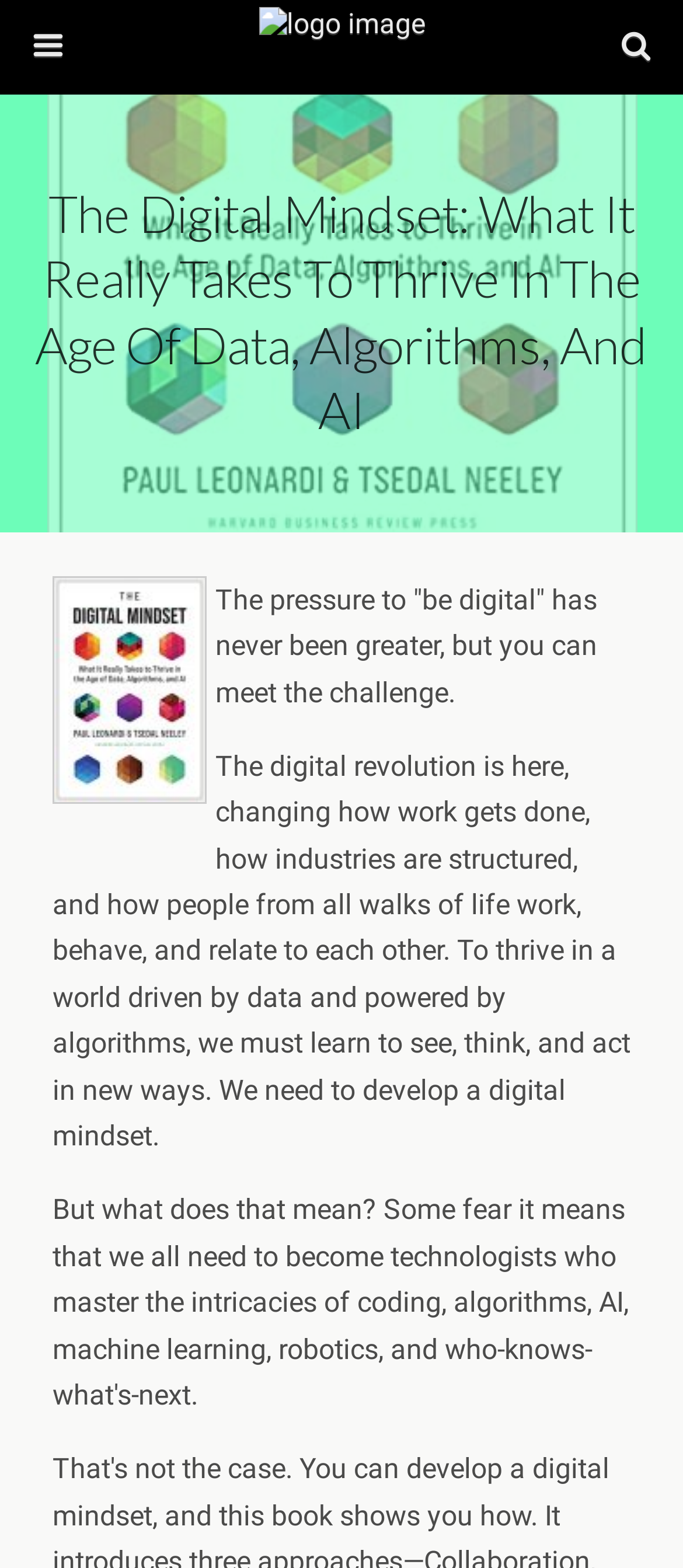Using the description: "name="s" placeholder="Search this website…"", identify the bounding box of the corresponding UI element in the screenshot.

[0.056, 0.066, 0.759, 0.094]